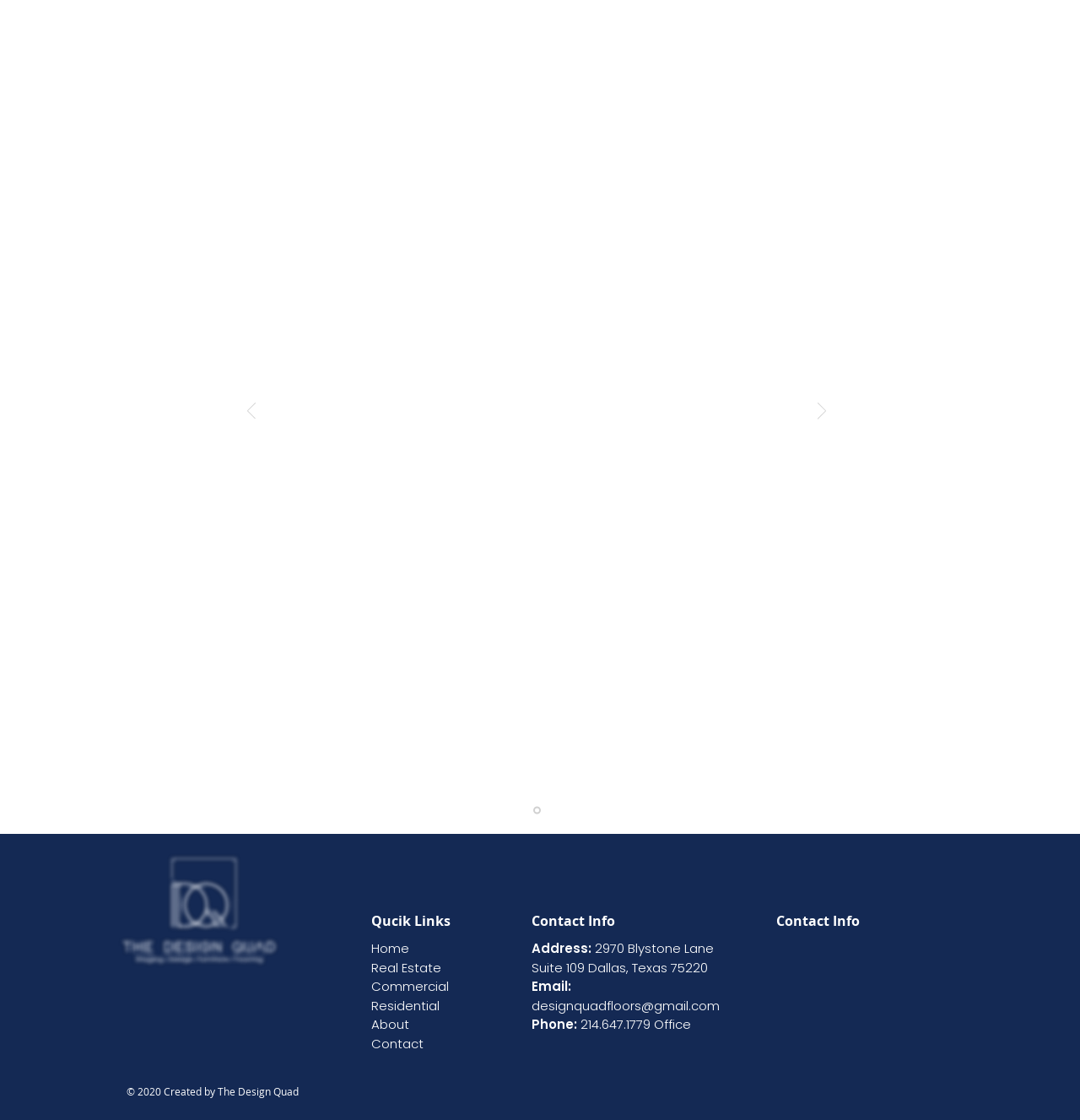Please mark the bounding box coordinates of the area that should be clicked to carry out the instruction: "Contact via 'Facebook'".

[0.719, 0.839, 0.738, 0.858]